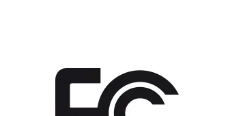Please answer the following question using a single word or phrase: 
What is the FCC's goal for citizens?

Access to reliable communication services